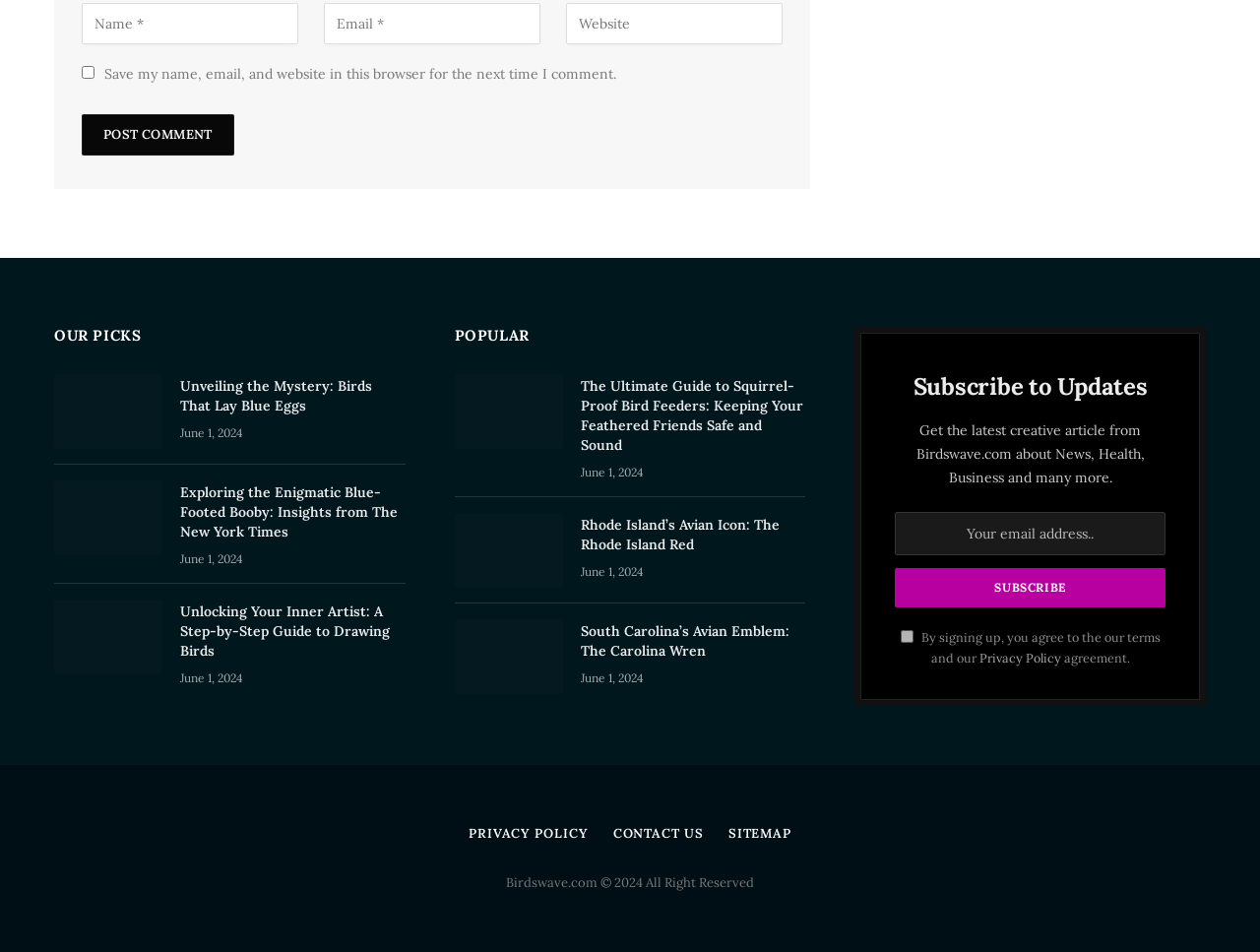Use a single word or phrase to answer the question: 
What is the purpose of the form at the top?

Leave a comment